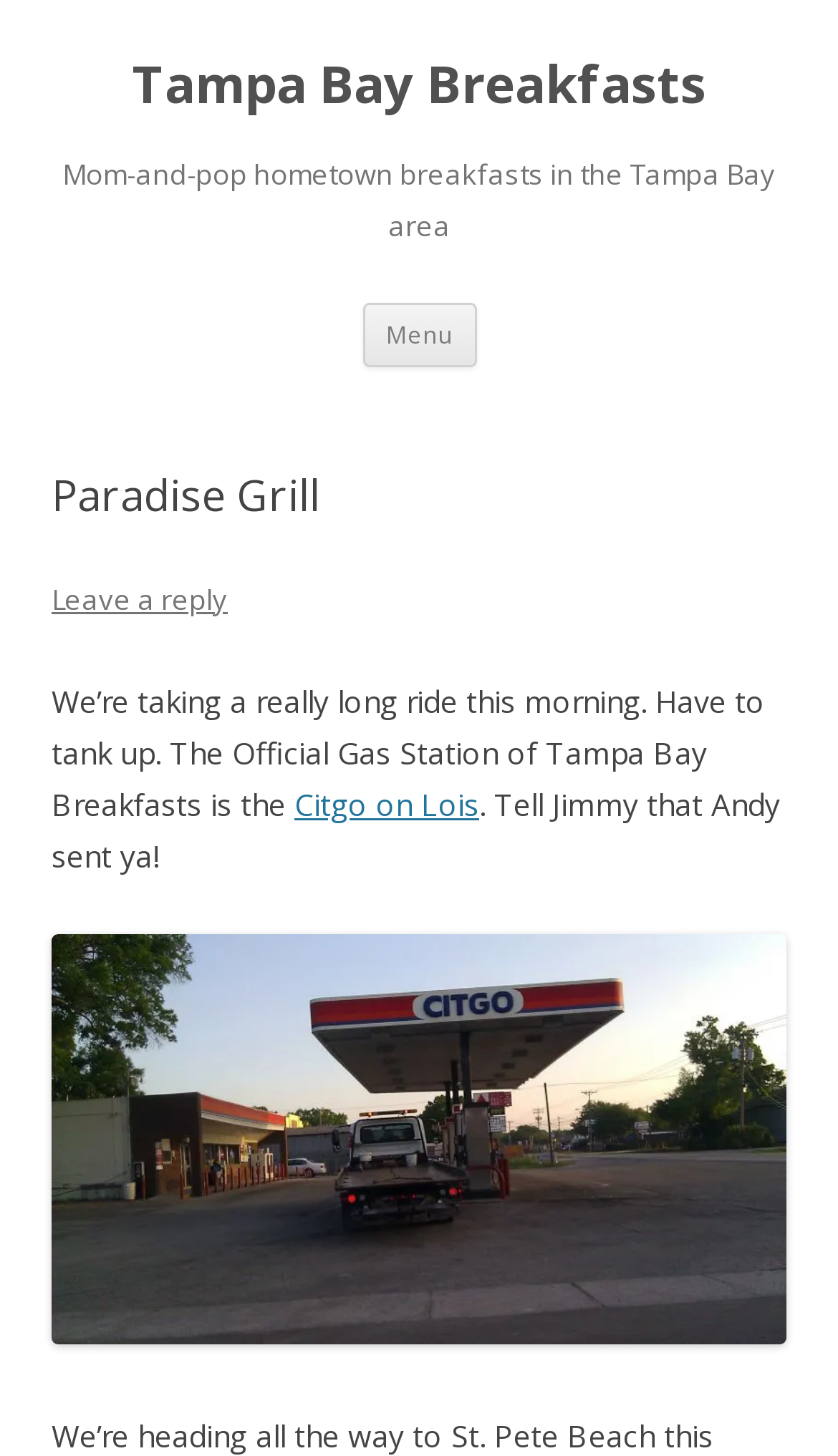What is the theme of the breakfasts mentioned?
Using the image as a reference, answer with just one word or a short phrase.

Tampa Bay